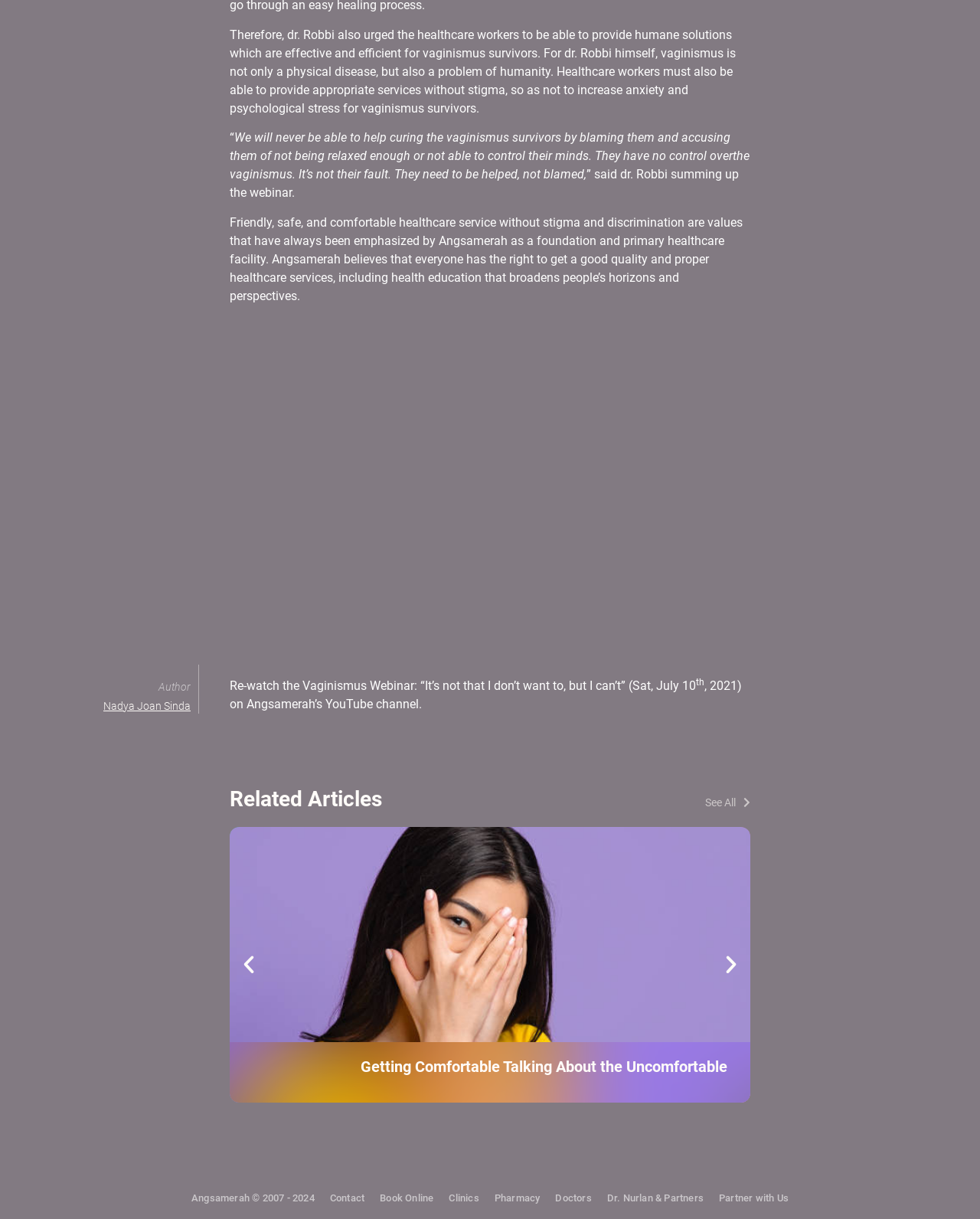Highlight the bounding box coordinates of the element that should be clicked to carry out the following instruction: "Click on the author's name". The coordinates must be given as four float numbers ranging from 0 to 1, i.e., [left, top, right, bottom].

[0.105, 0.574, 0.195, 0.584]